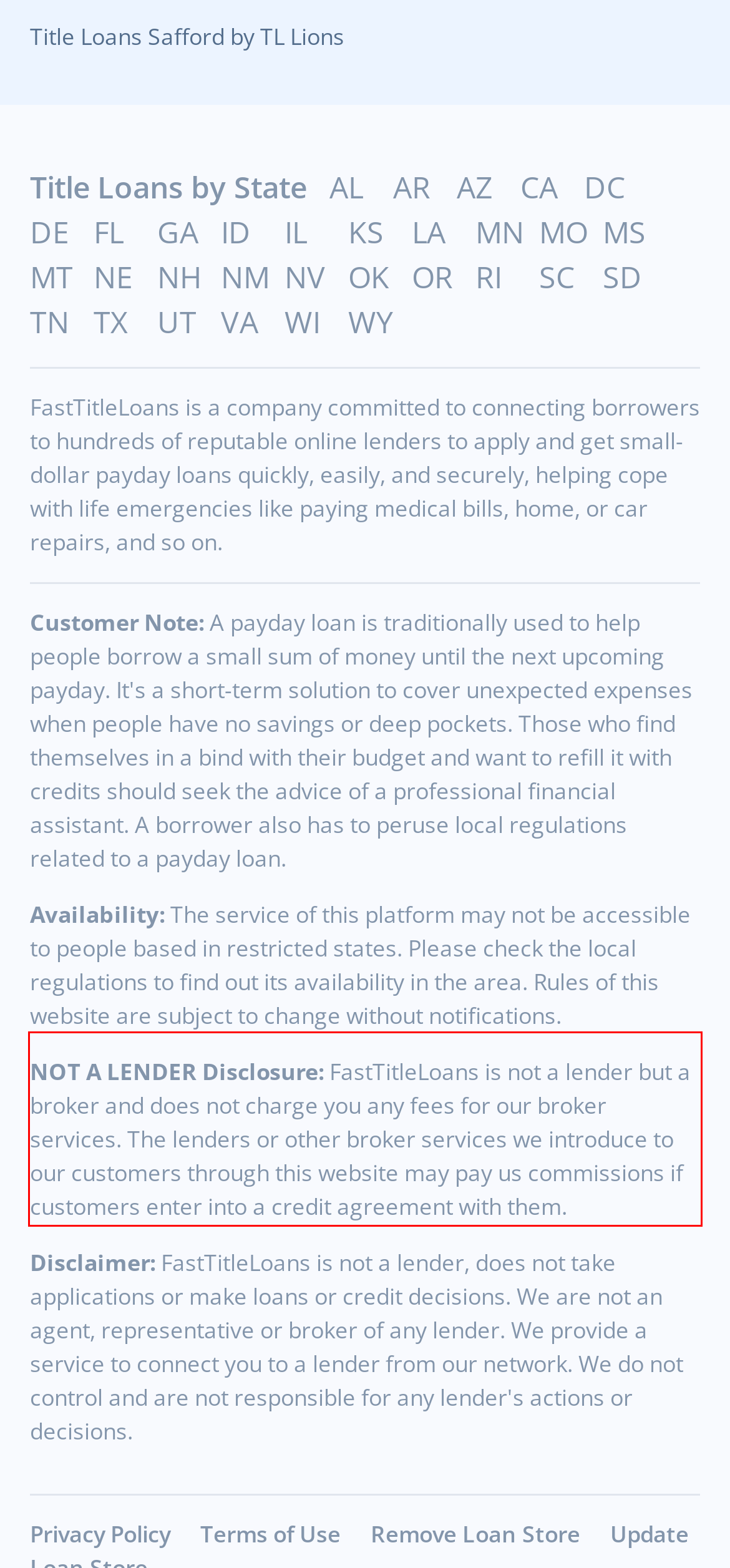You are looking at a screenshot of a webpage with a red rectangle bounding box. Use OCR to identify and extract the text content found inside this red bounding box.

NOT A LENDER Disclosure: FastTitleLoans is not a lender but a broker and does not charge you any fees for our broker services. The lenders or other broker services we introduce to our customers through this website may pay us commissions if customers enter into a credit agreement with them.